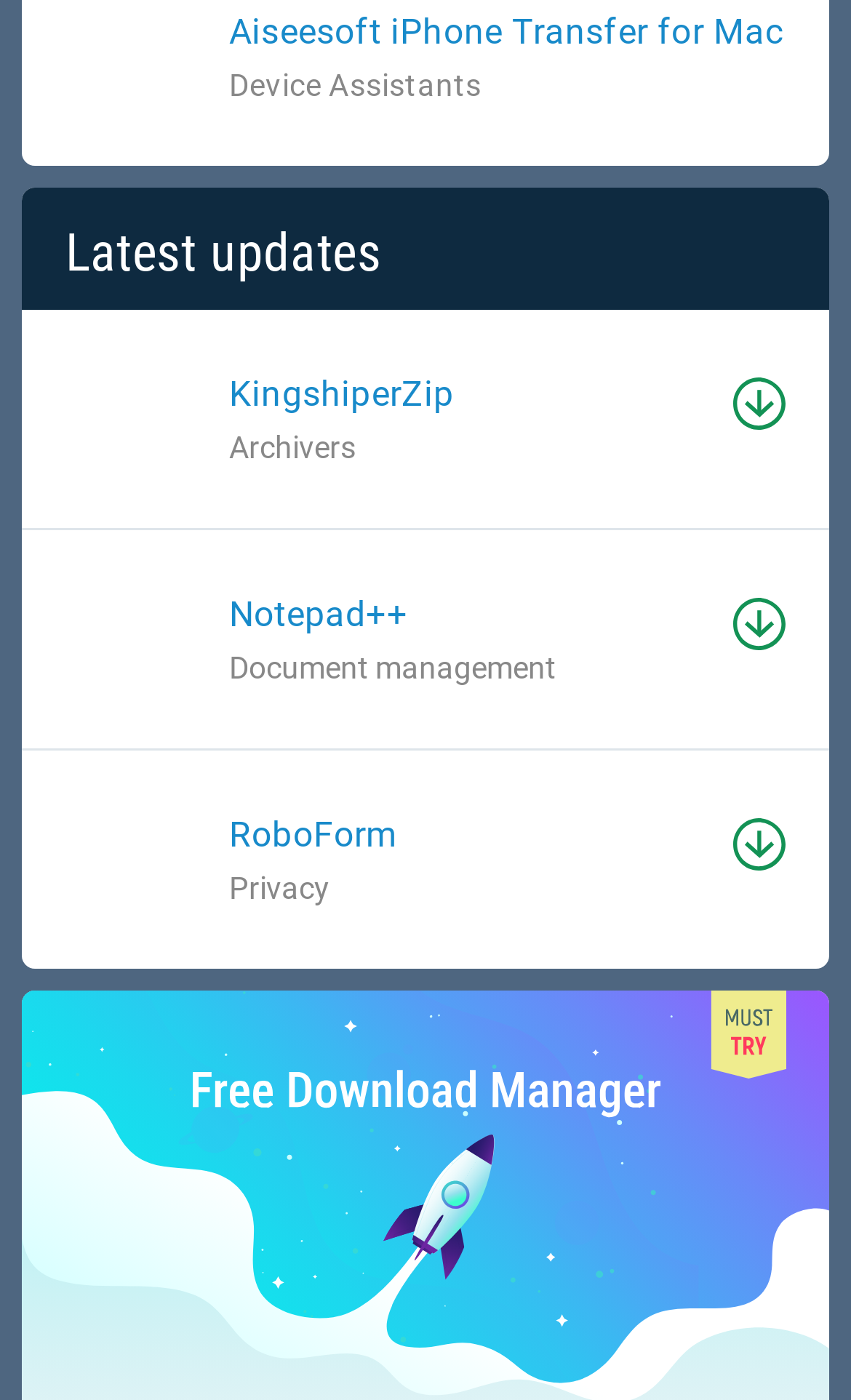Can you look at the image and give a comprehensive answer to the question:
How many software items are listed under 'Archivers'?

I looked at the elements under the 'Archivers' category and found only one image element and one link element, which suggests that there is only one software item listed under 'Archivers'.